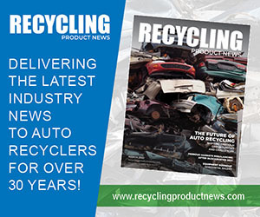How long has the magazine been providing industry news?
Please provide a comprehensive answer based on the contents of the image.

The duration of time the magazine has been providing industry news can be found in the tagline, which states 'DELIVERING THE LATEST INDUSTRY NEWS TO AUTO RECYCLERS FOR OVER 30 YEARS!'. This indicates that the magazine has been providing industry news for more than three decades.